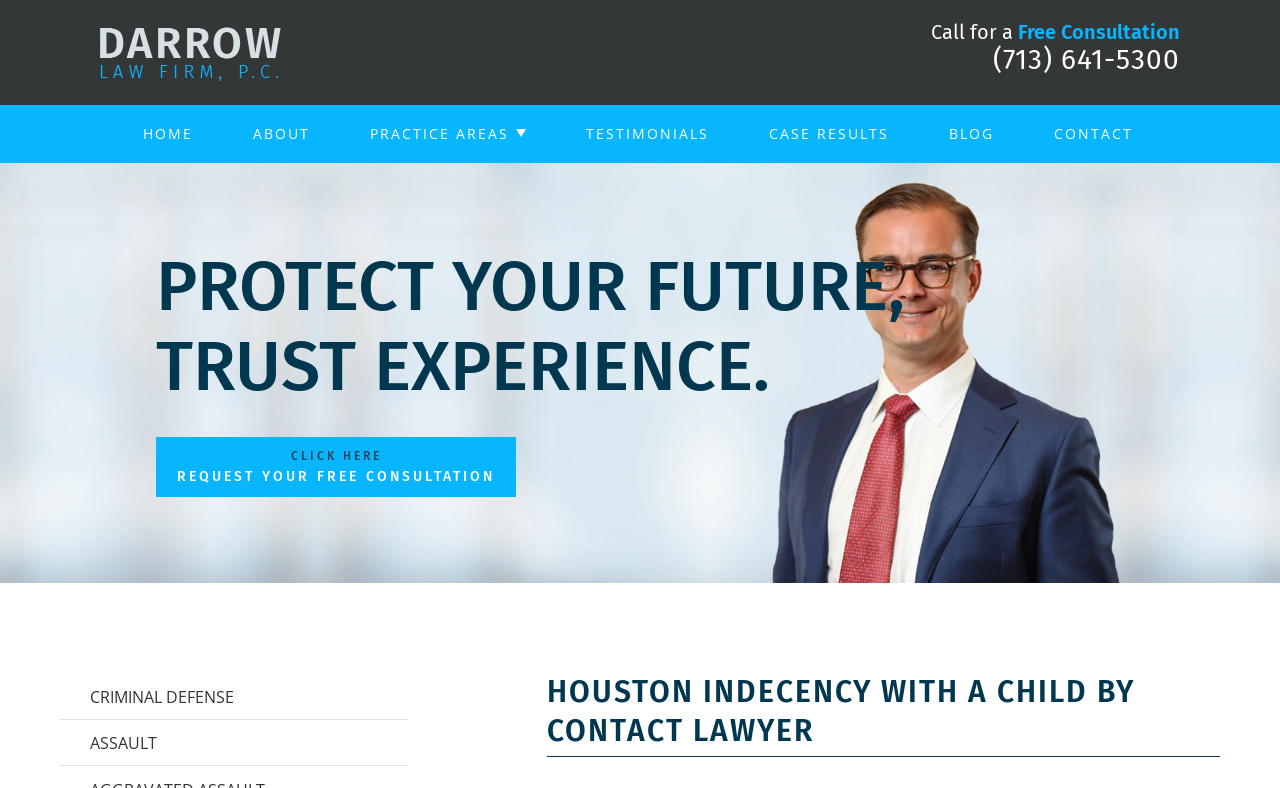What is the main heading of this webpage? Please extract and provide it.

HOUSTON INDECENCY WITH A CHILD BY CONTACT LAWYER